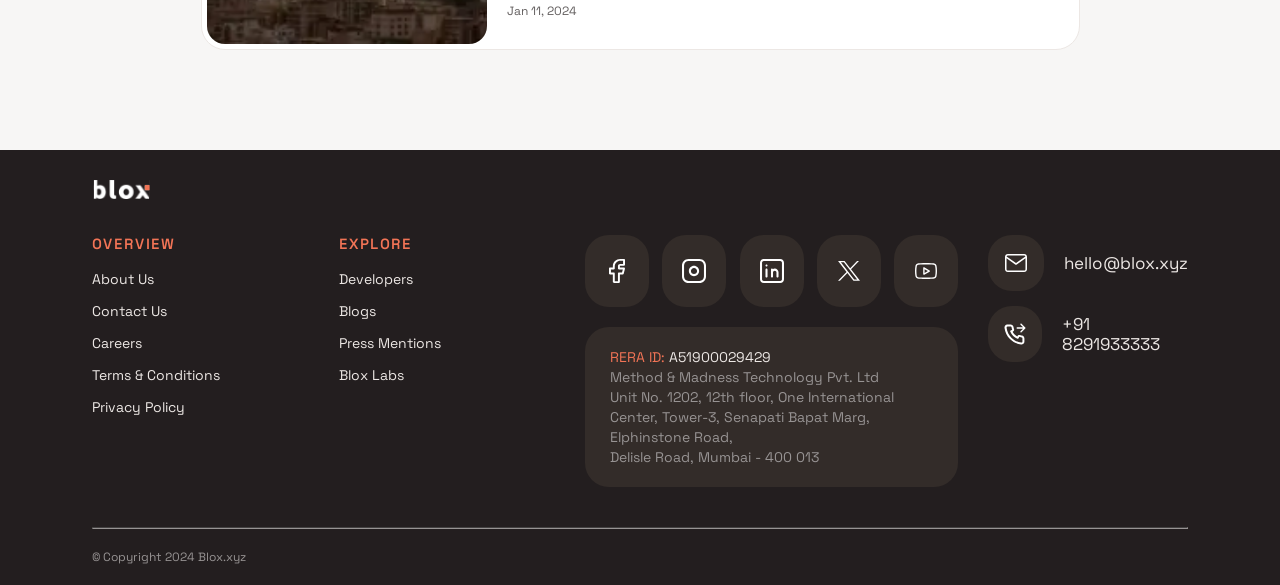Provide the bounding box coordinates of the UI element that matches the description: "About Us".

[0.072, 0.45, 0.265, 0.505]